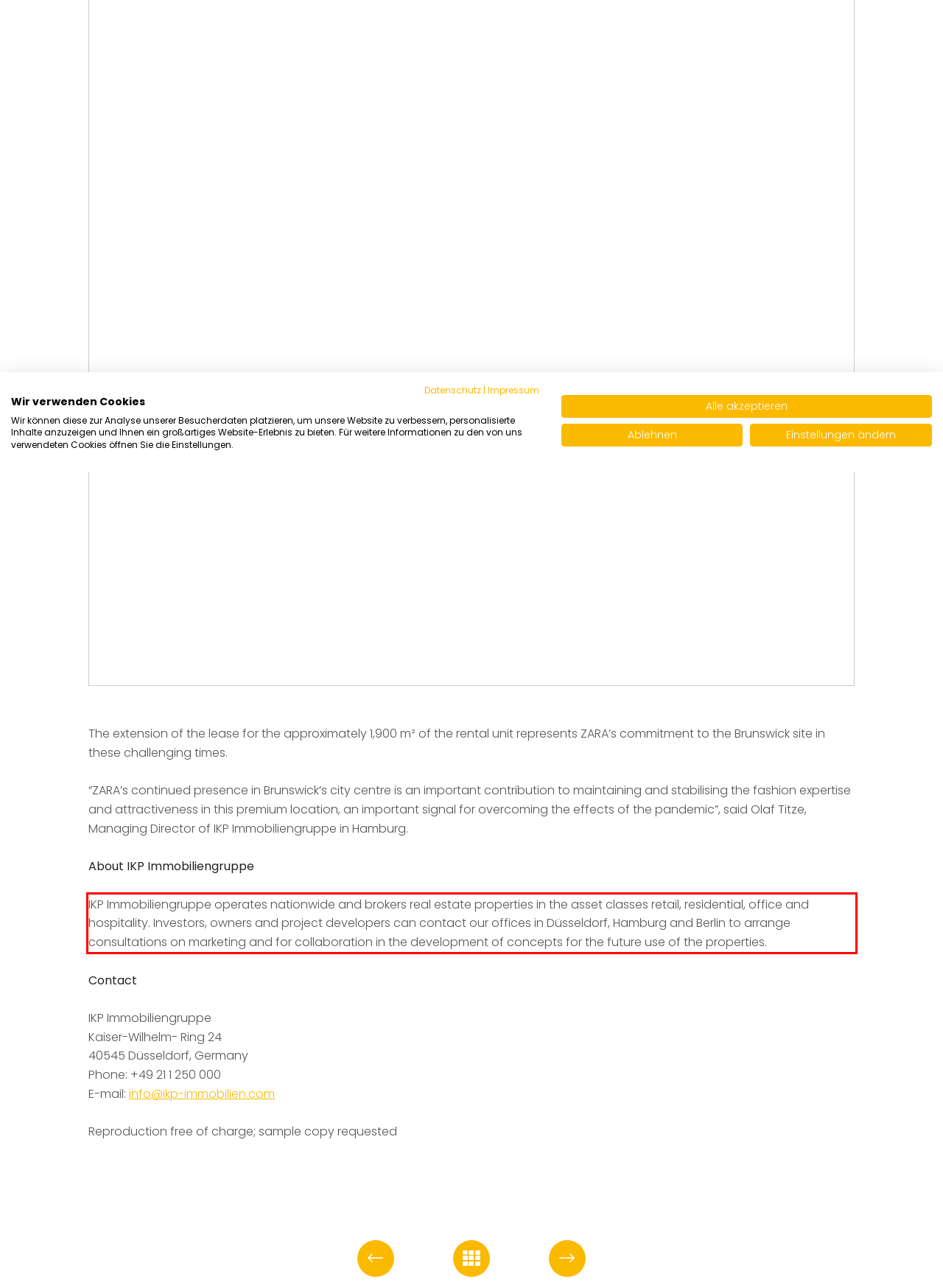The screenshot you have been given contains a UI element surrounded by a red rectangle. Use OCR to read and extract the text inside this red rectangle.

IKP Immobiliengruppe operates nationwide and brokers real estate properties in the asset classes retail, residential, office and hospitality. Investors, owners and project developers can contact our offices in Düsseldorf, Hamburg and Berlin to arrange consultations on marketing and for collaboration in the development of concepts for the future use of the properties.